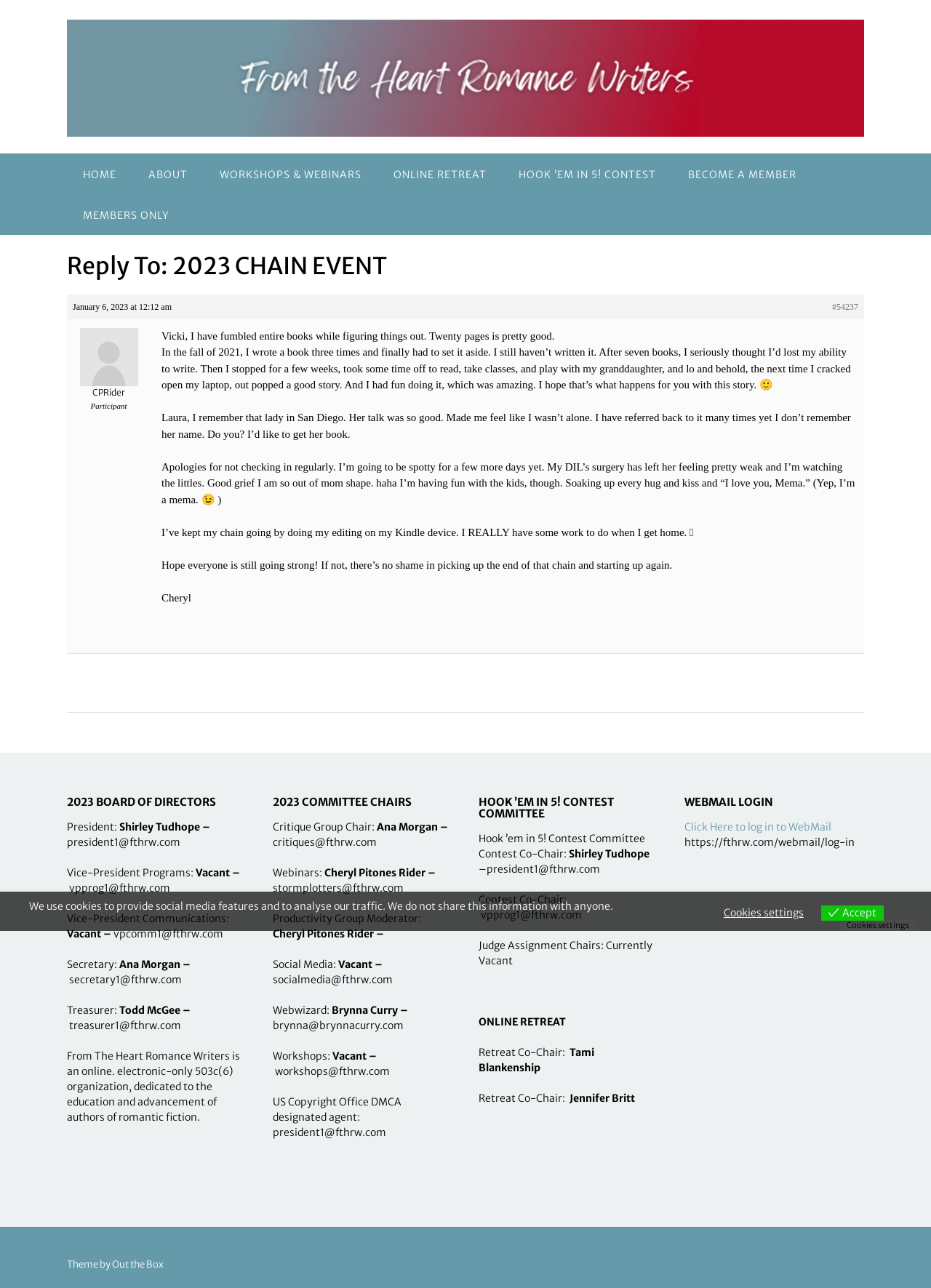Locate the bounding box of the UI element with the following description: "Online Retreat".

[0.405, 0.119, 0.54, 0.151]